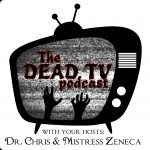How many hosts are mentioned in the tagline? Please answer the question using a single word or phrase based on the image.

2